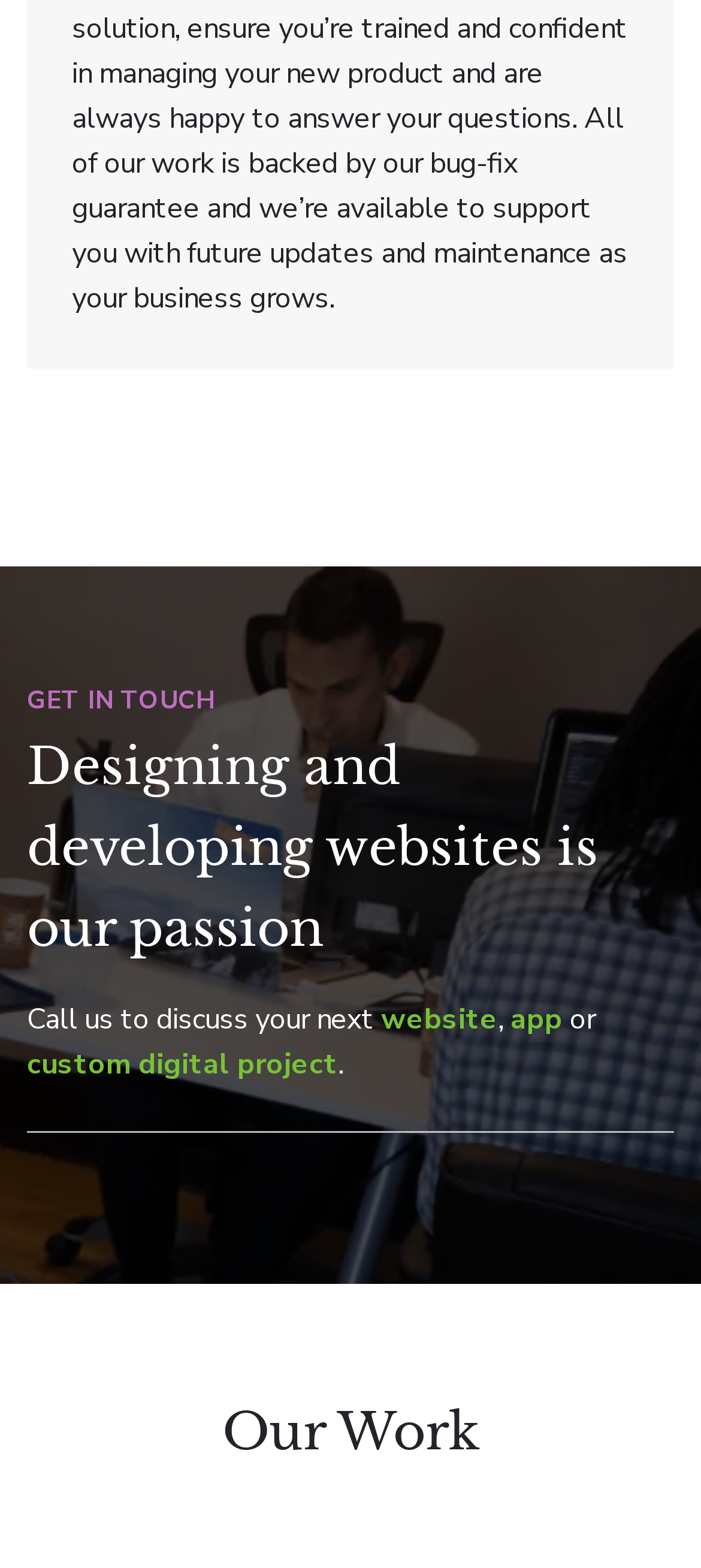What is the orientation of the separator?
Answer the question using a single word or phrase, according to the image.

Horizontal